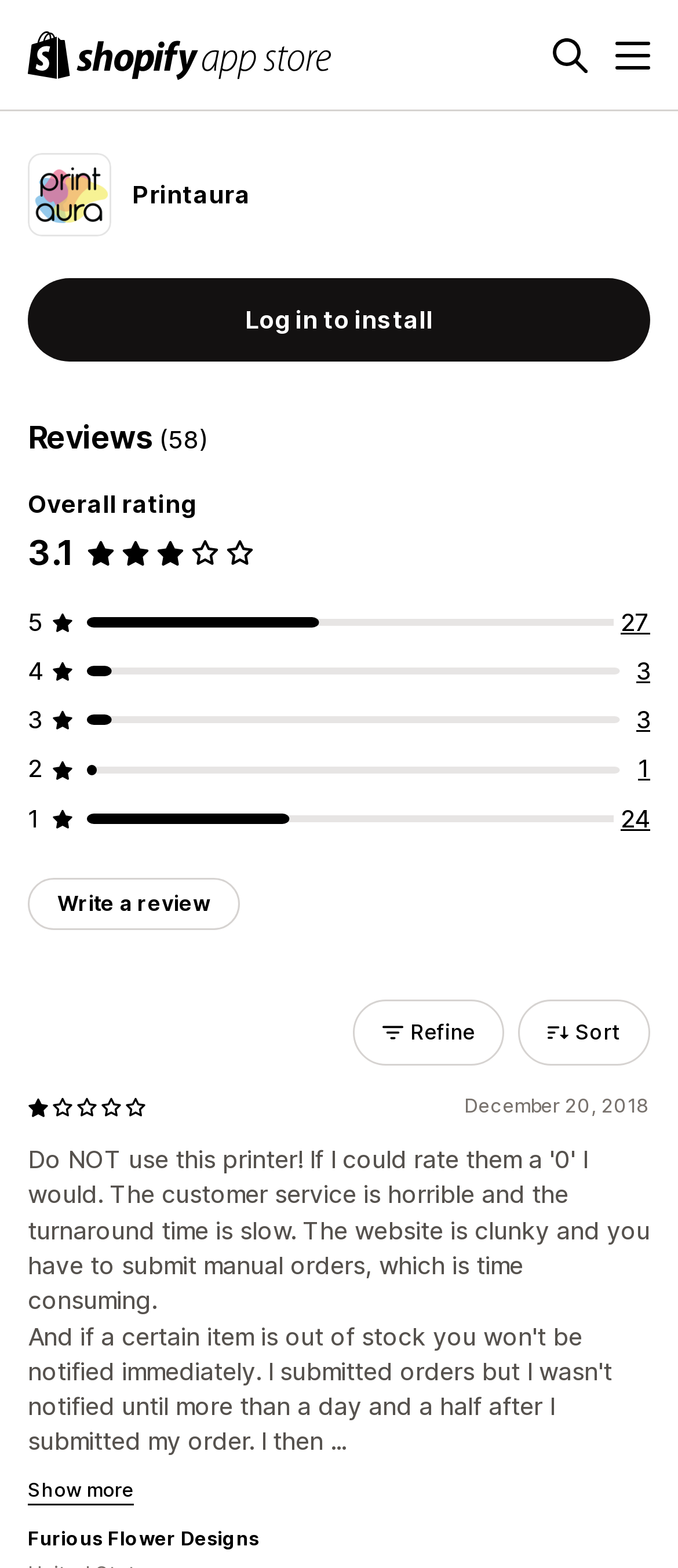Provide a short answer to the following question with just one word or phrase: What is the name of the app?

Printaura